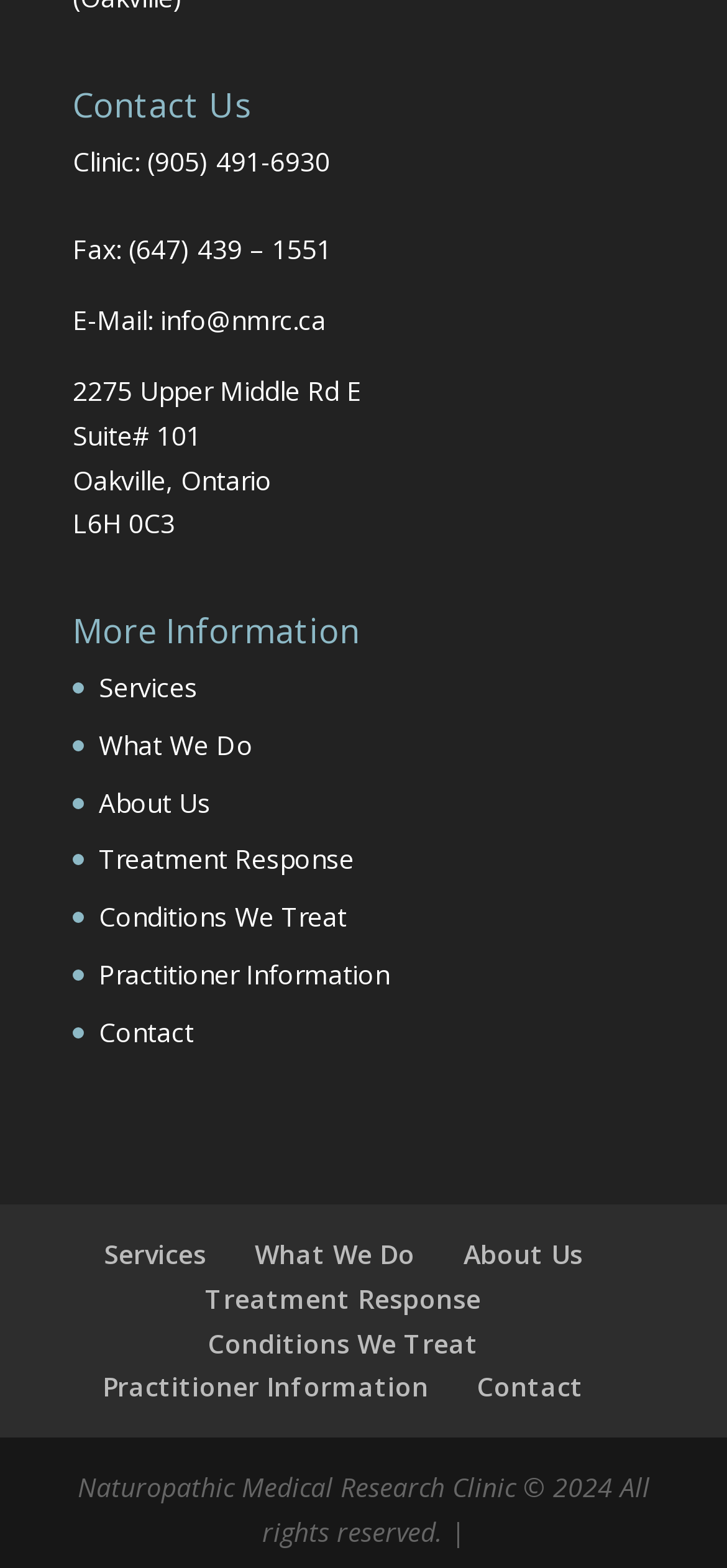Please specify the bounding box coordinates for the clickable region that will help you carry out the instruction: "click Contact Us".

[0.1, 0.056, 0.497, 0.089]